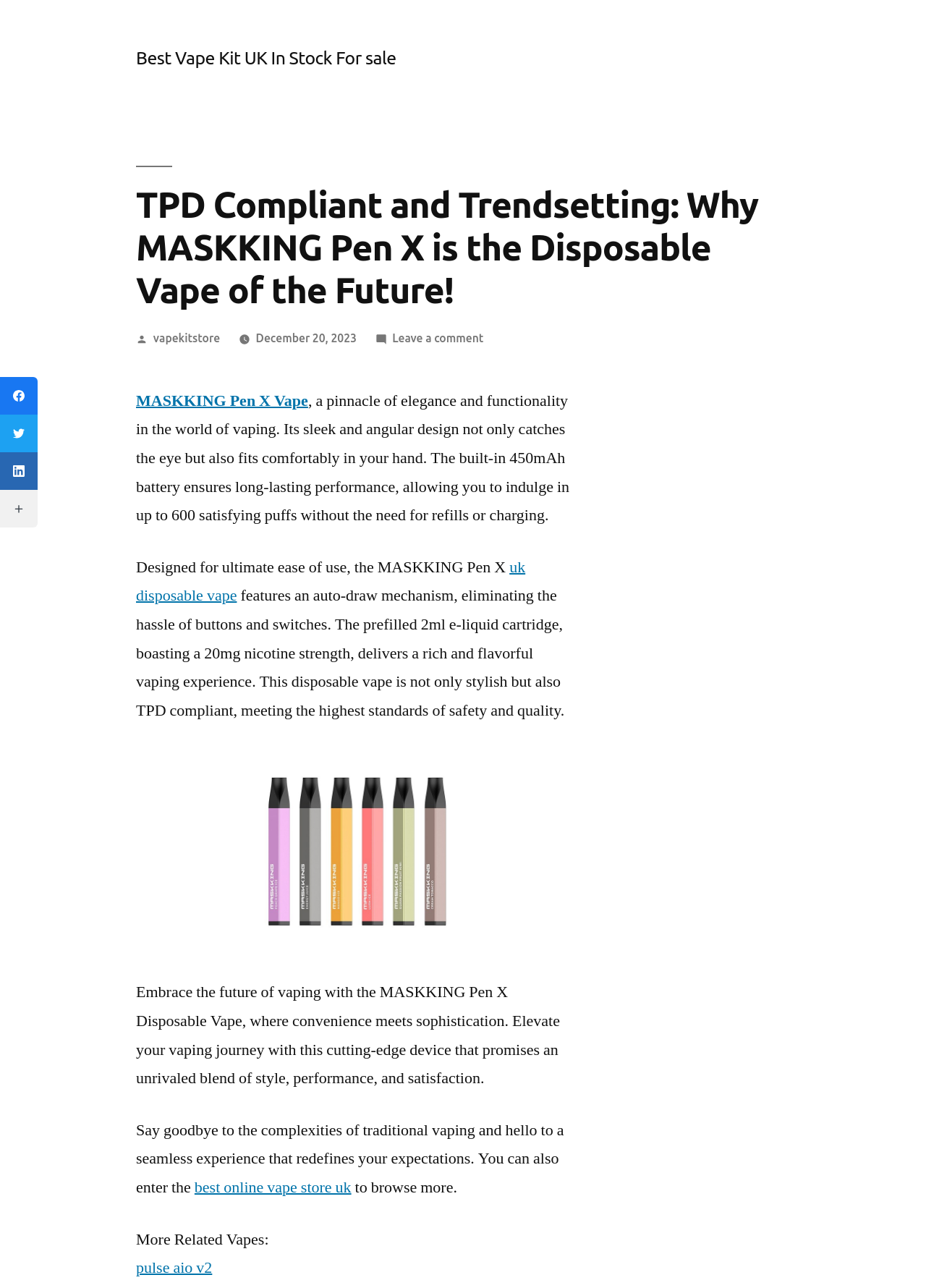Pinpoint the bounding box coordinates of the clickable area needed to execute the instruction: "Visit the best online vape store uk". The coordinates should be specified as four float numbers between 0 and 1, i.e., [left, top, right, bottom].

[0.21, 0.914, 0.379, 0.93]